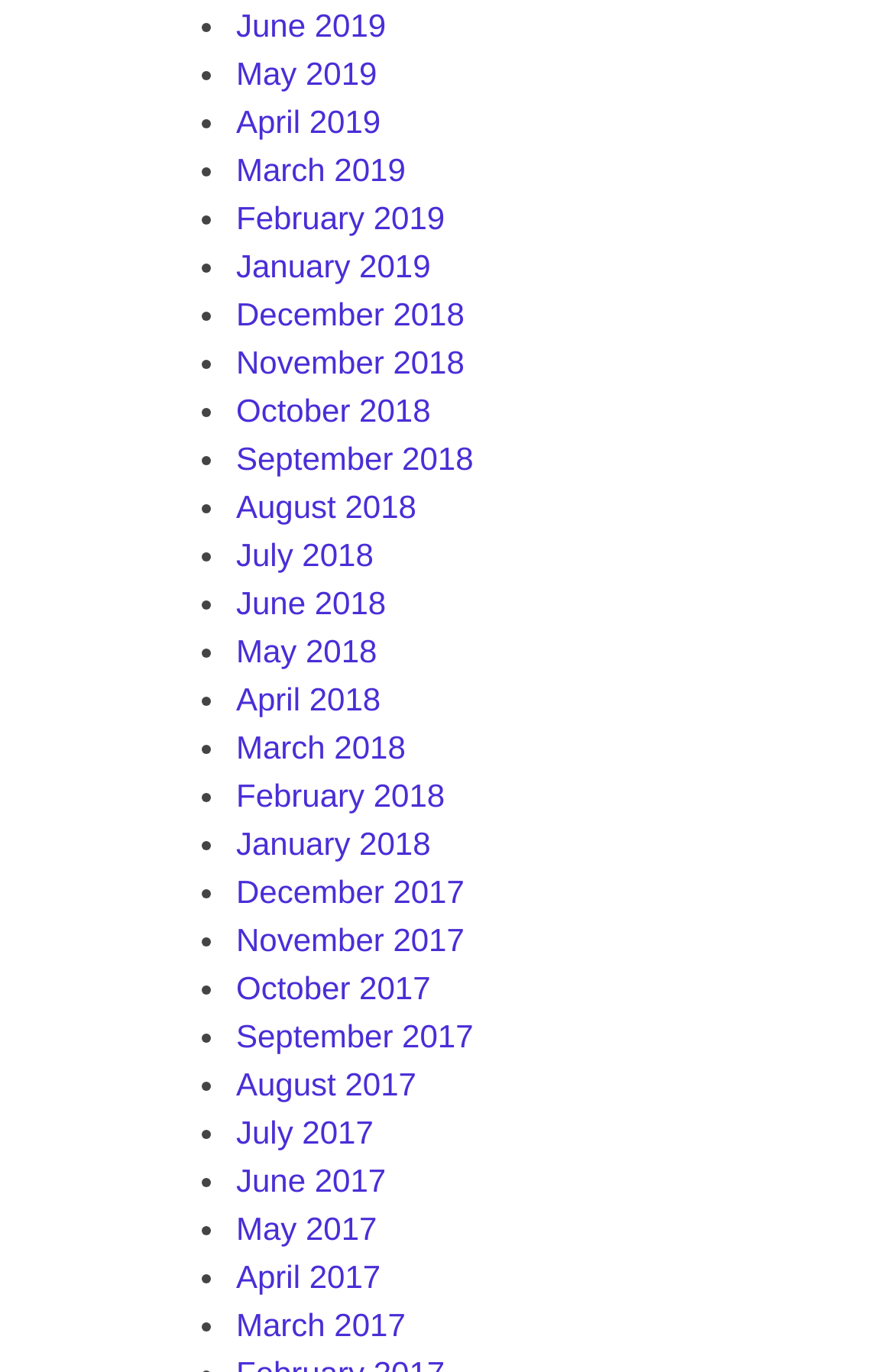Find the bounding box coordinates for the area that should be clicked to accomplish the instruction: "Visit the Windows 11 page".

None